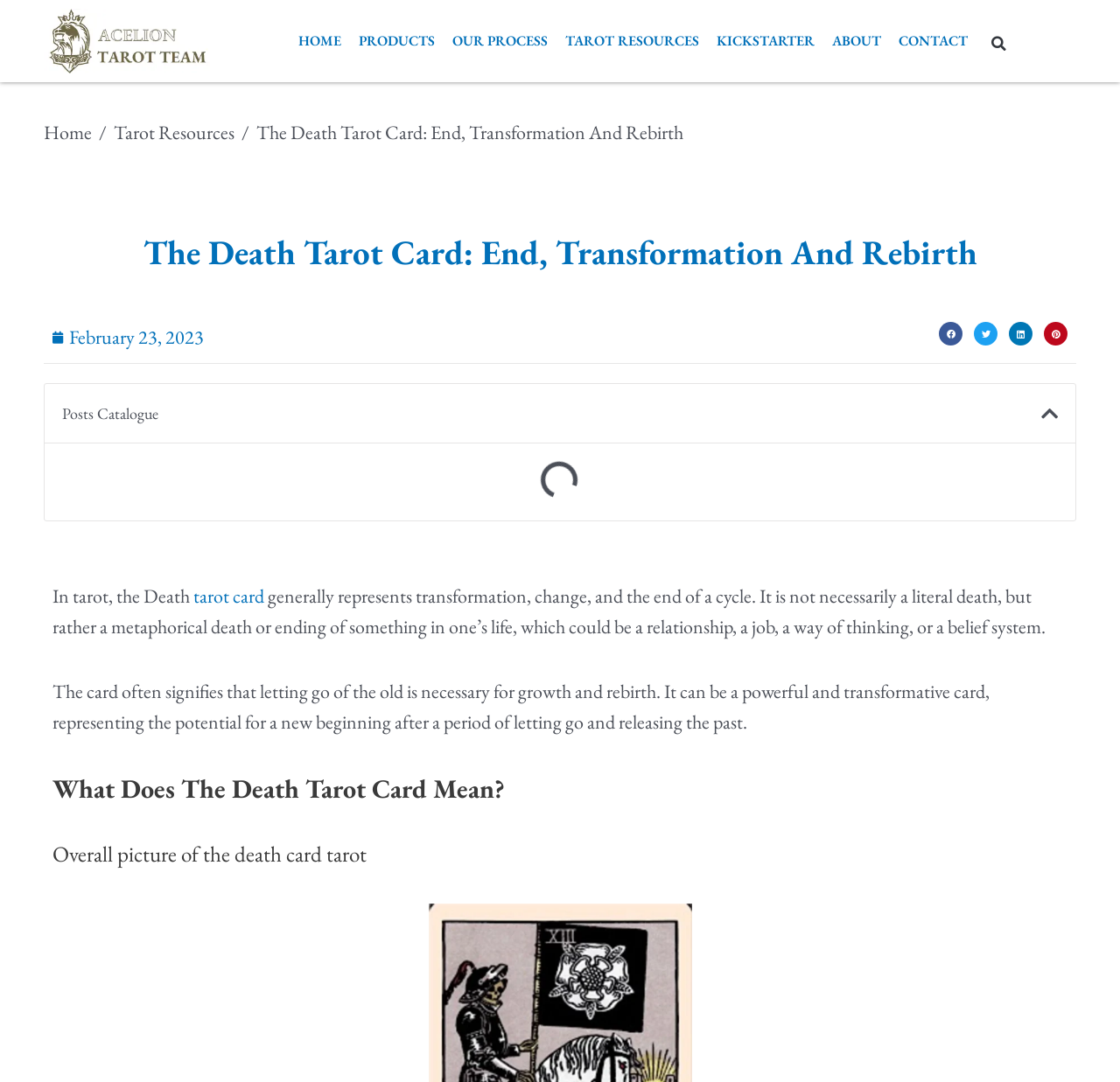Identify and provide the text content of the webpage's primary headline.

The Death Tarot Card: End, Transformation And Rebirth